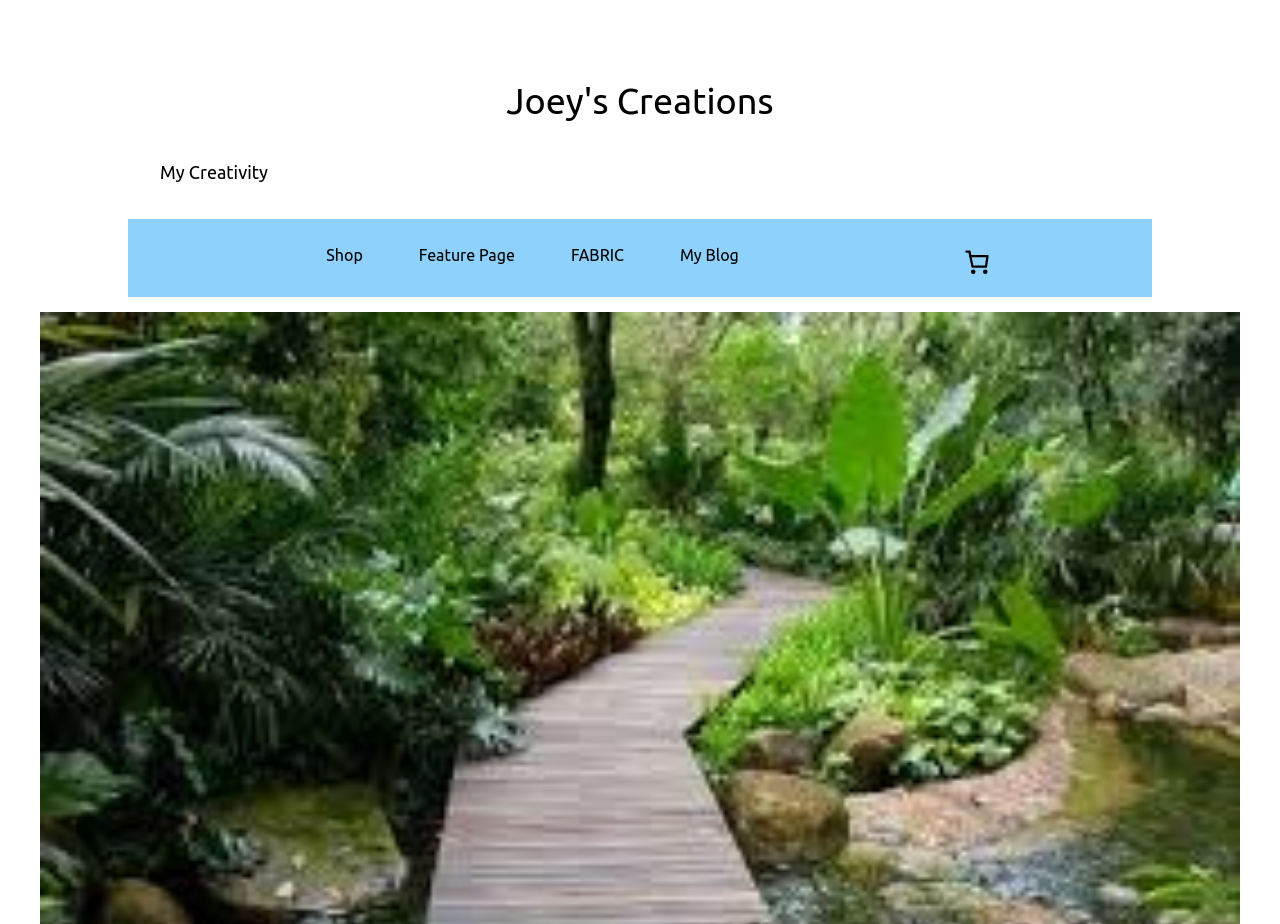For the element described, predict the bounding box coordinates as (top-left x, top-left y, bottom-right x, bottom-right y). All values should be between 0 and 1. Element description: My Blog

[0.519, 0.254, 0.59, 0.299]